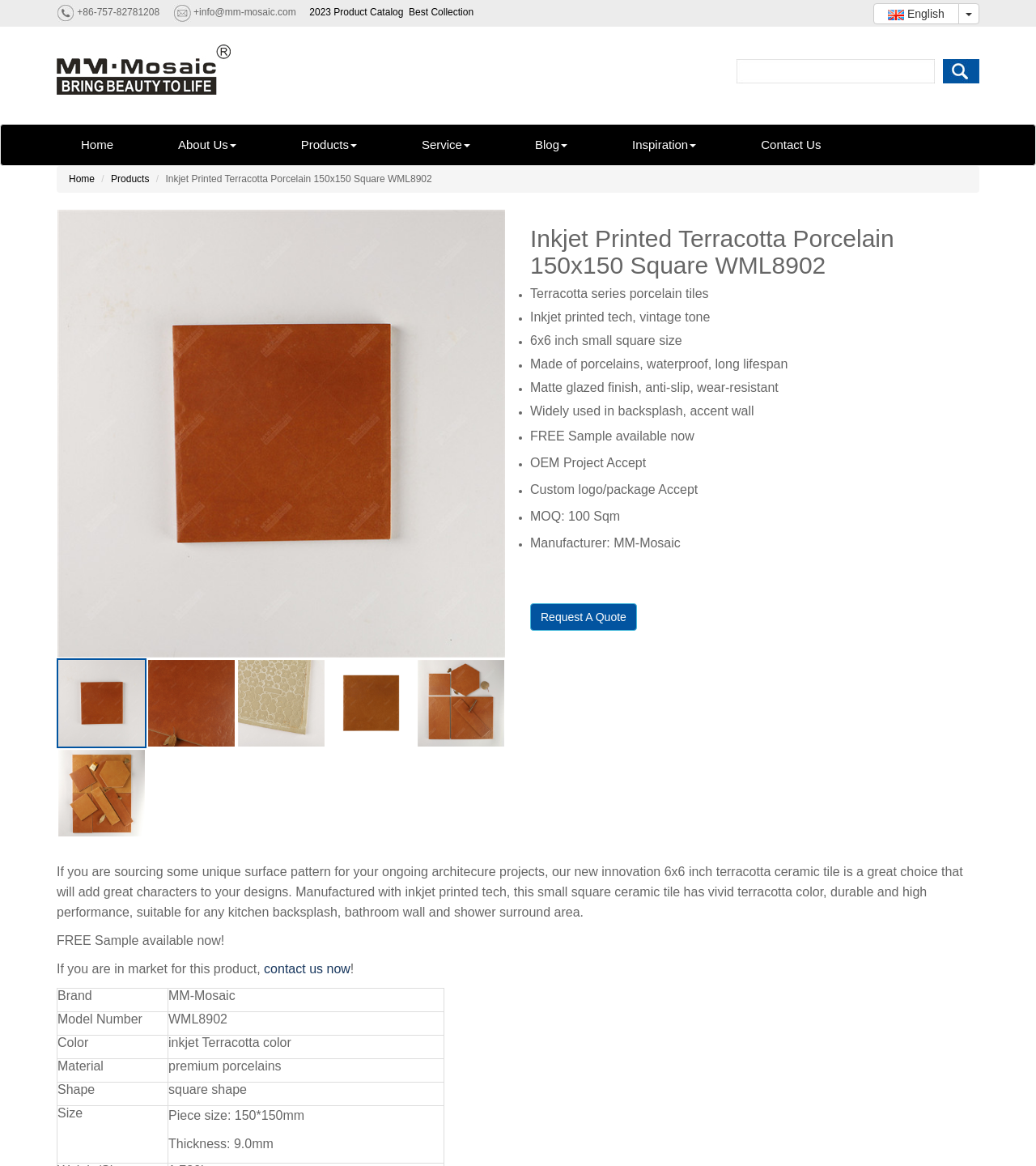Is a free sample available?
Answer with a single word or phrase, using the screenshot for reference.

yes